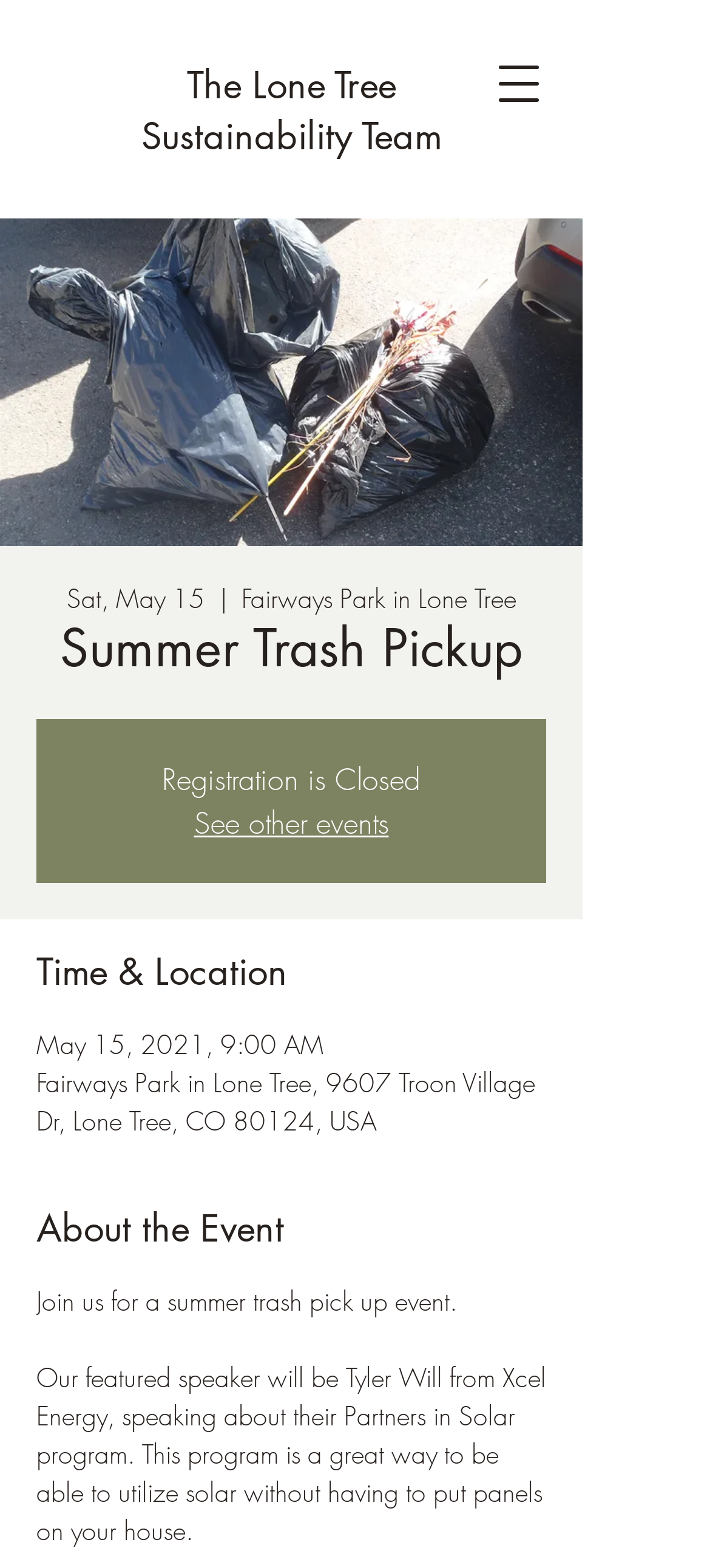Given the webpage screenshot and the description, determine the bounding box coordinates (top-left x, top-left y, bottom-right x, bottom-right y) that define the location of the UI element matching this description: See other events

[0.273, 0.512, 0.547, 0.537]